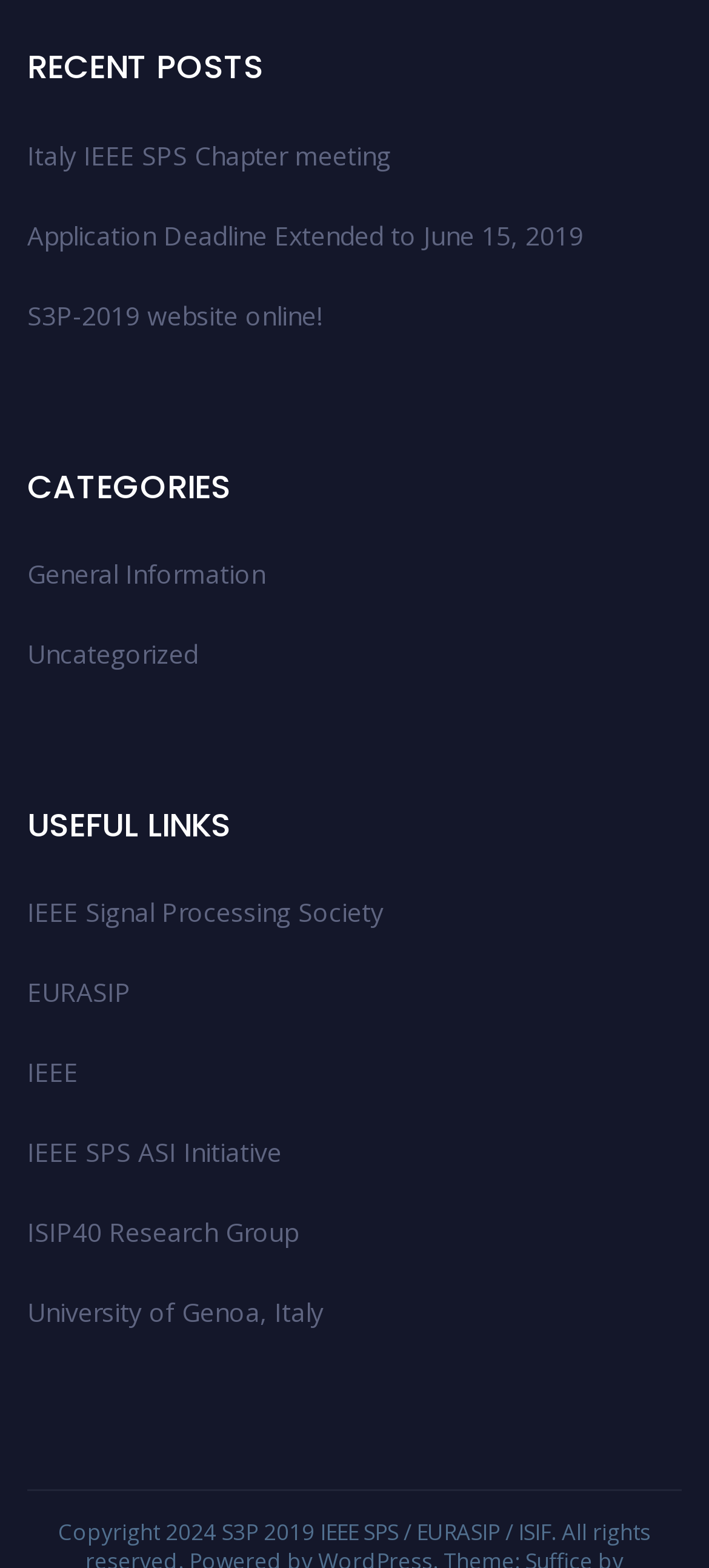How many links are listed under 'RECENT POSTS'?
Respond with a short answer, either a single word or a phrase, based on the image.

3